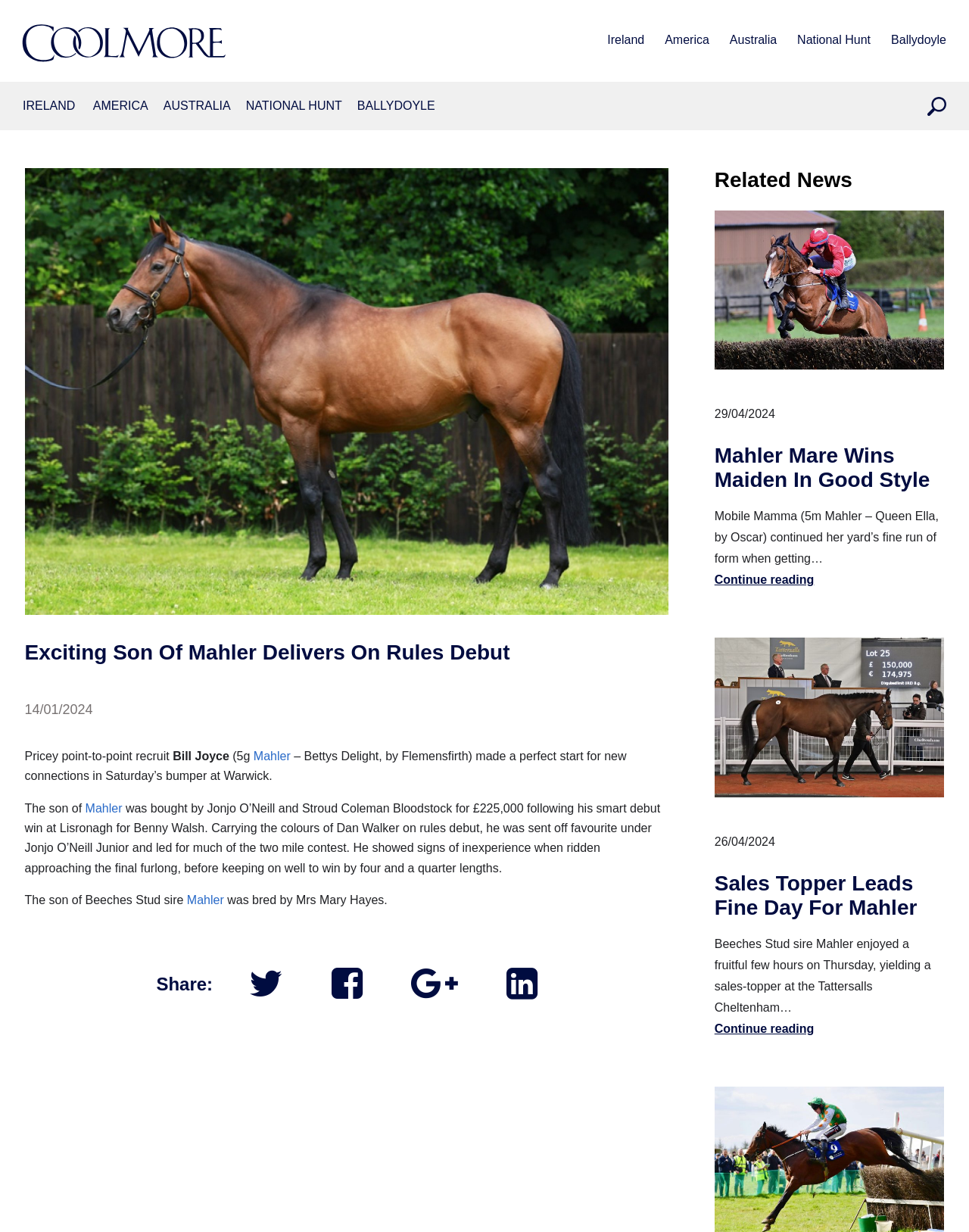Please determine the bounding box coordinates of the element to click on in order to accomplish the following task: "Read more about 'Mahler Mare Wins Maiden In Good Style'". Ensure the coordinates are four float numbers ranging from 0 to 1, i.e., [left, top, right, bottom].

[0.737, 0.171, 0.975, 0.479]